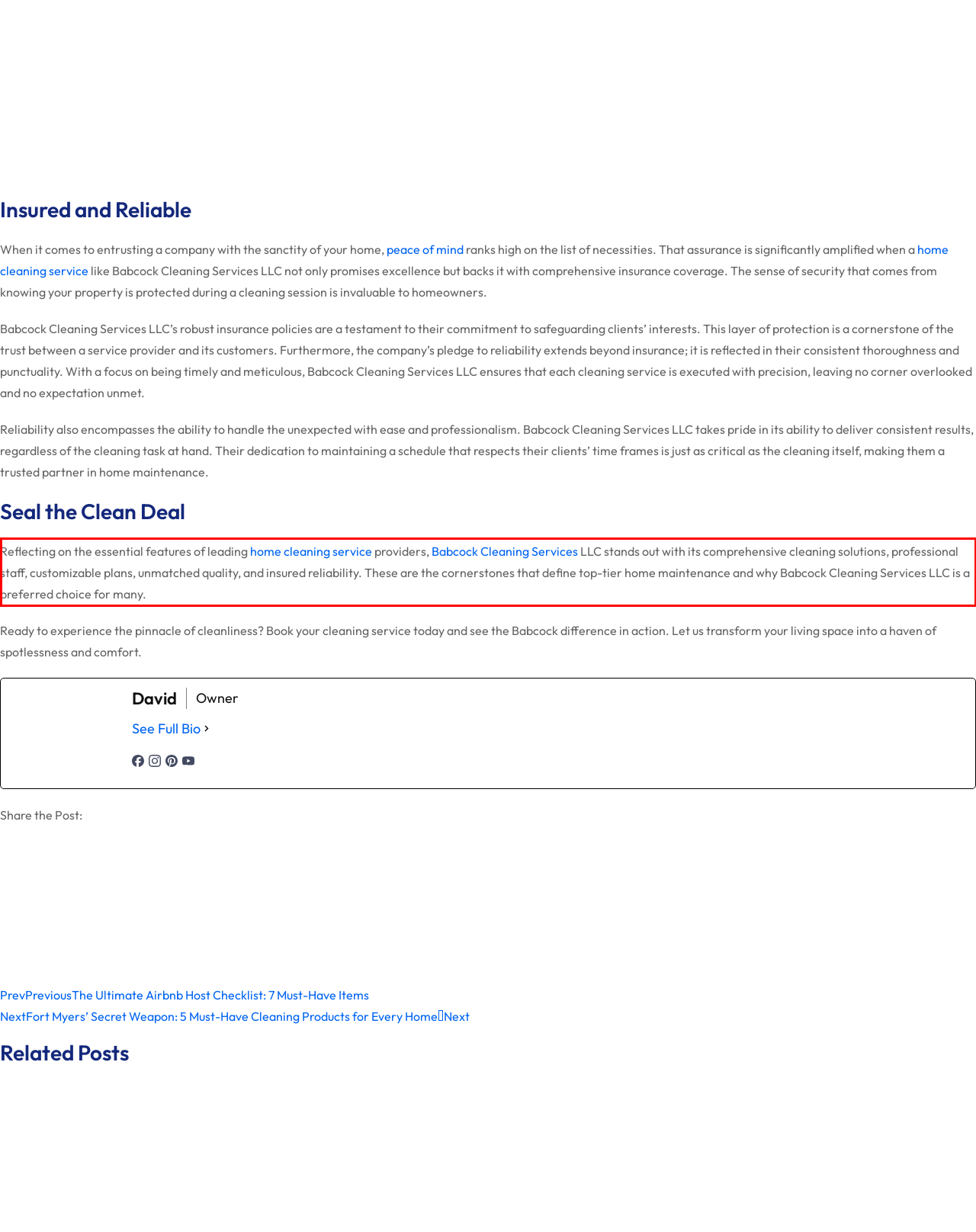Review the webpage screenshot provided, and perform OCR to extract the text from the red bounding box.

Reflecting on the essential features of leading home cleaning service providers, Babcock Cleaning Services LLC stands out with its comprehensive cleaning solutions, professional staff, customizable plans, unmatched quality, and insured reliability. These are the cornerstones that define top-tier home maintenance and why Babcock Cleaning Services LLC is a preferred choice for many.